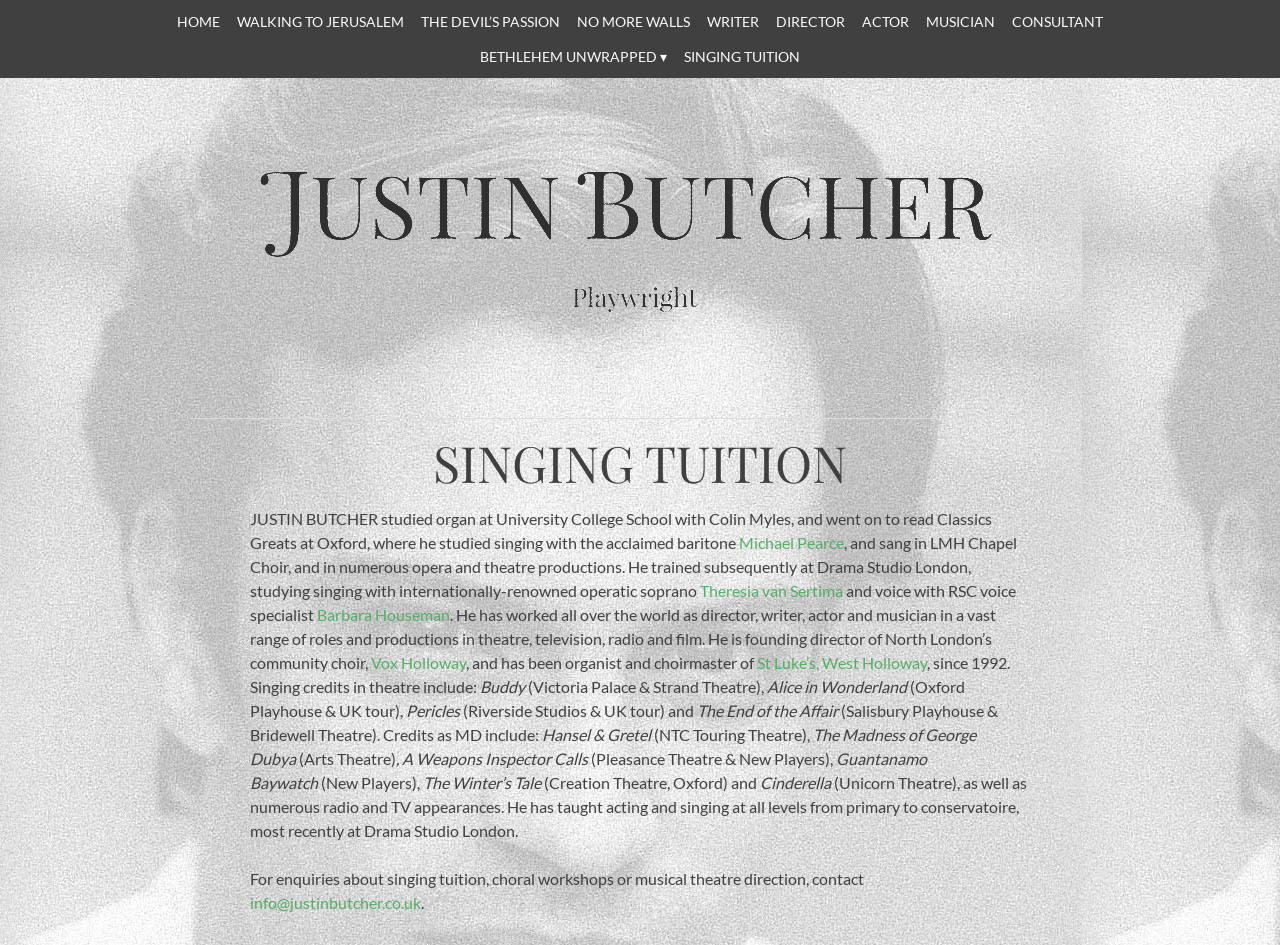What is the name of the theatre where Justin Butcher worked as MD?
Based on the image, give a concise answer in the form of a single word or short phrase.

NTC Touring Theatre